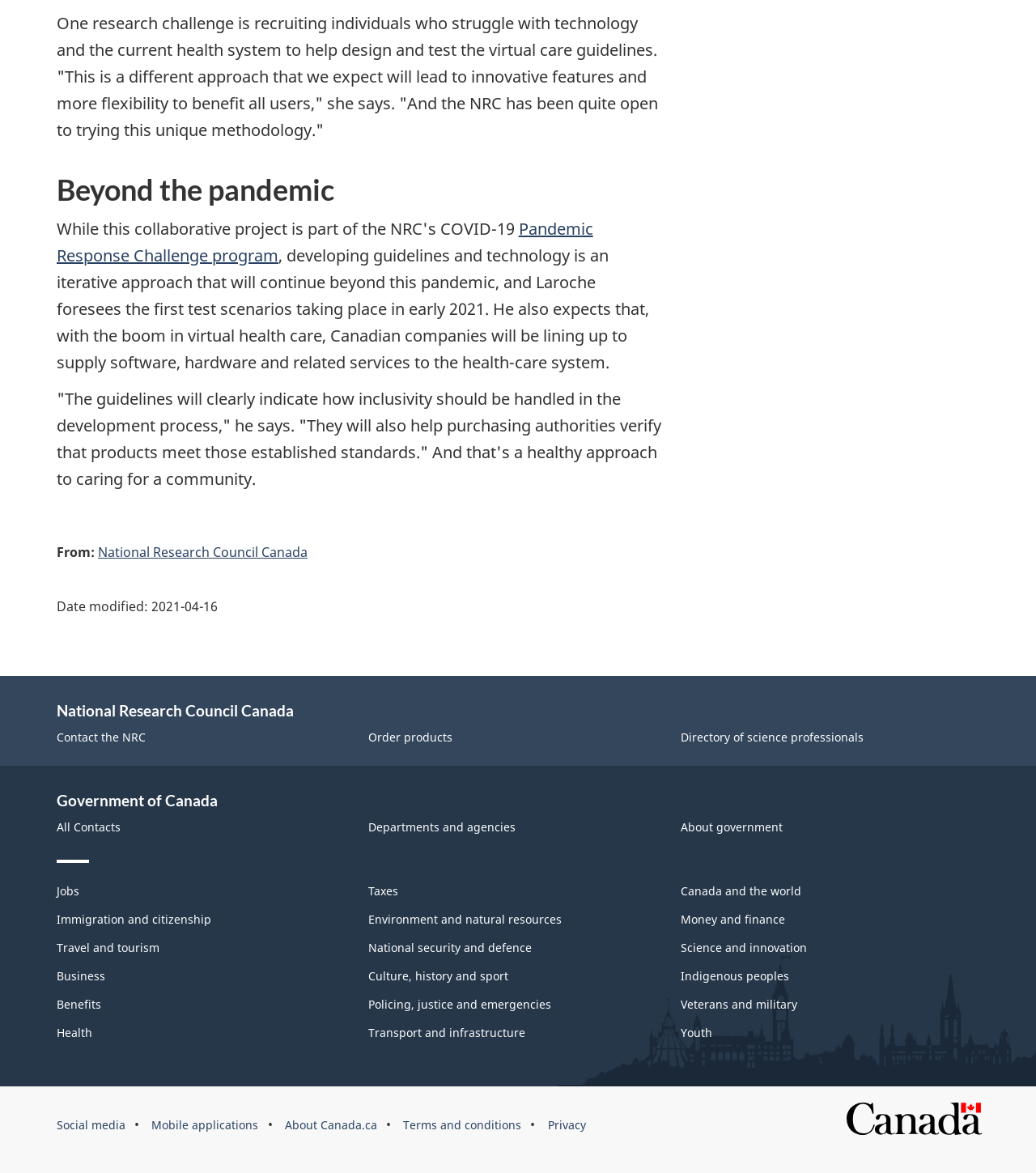Who is the organization behind the development of virtual care guidelines? Please answer the question using a single word or phrase based on the image.

National Research Council Canada